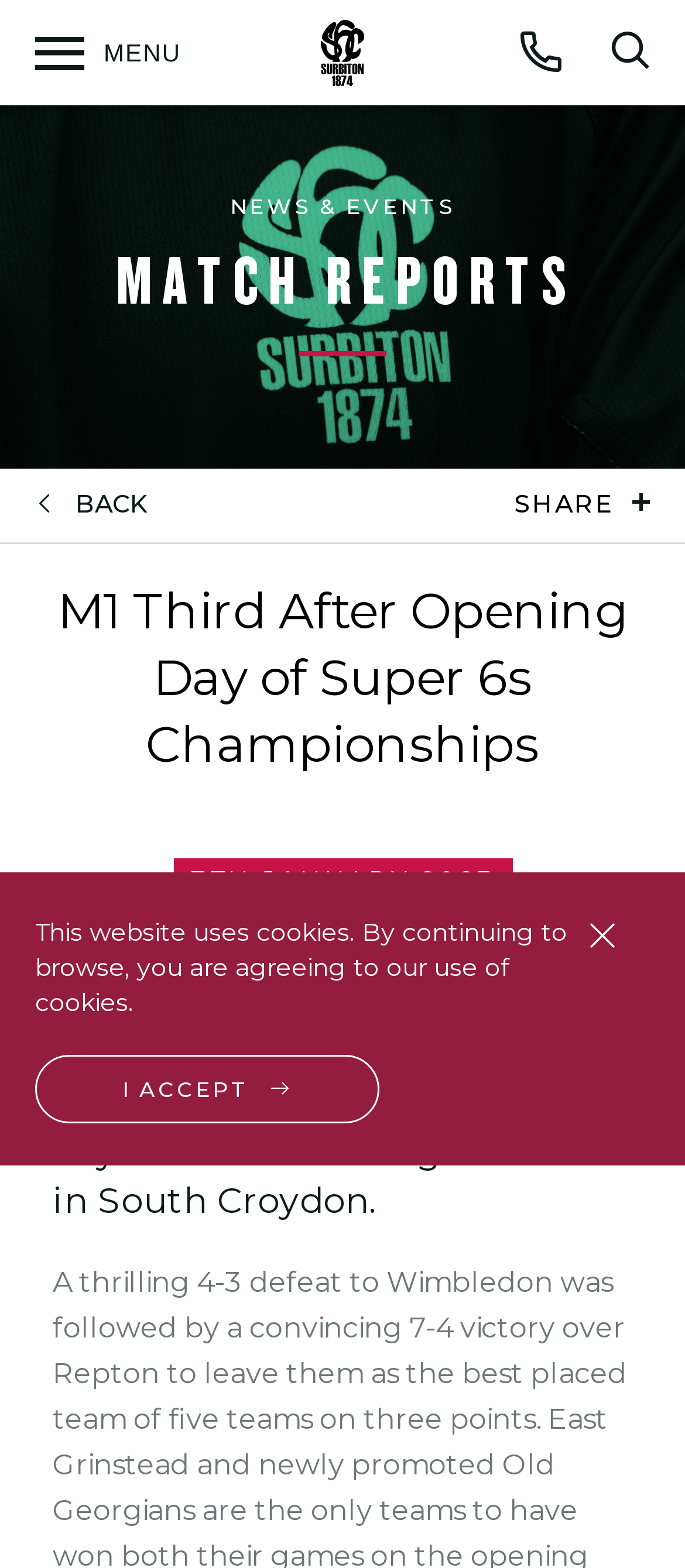Determine the bounding box coordinates for the HTML element described here: "Call".

[0.759, 0.018, 0.821, 0.045]